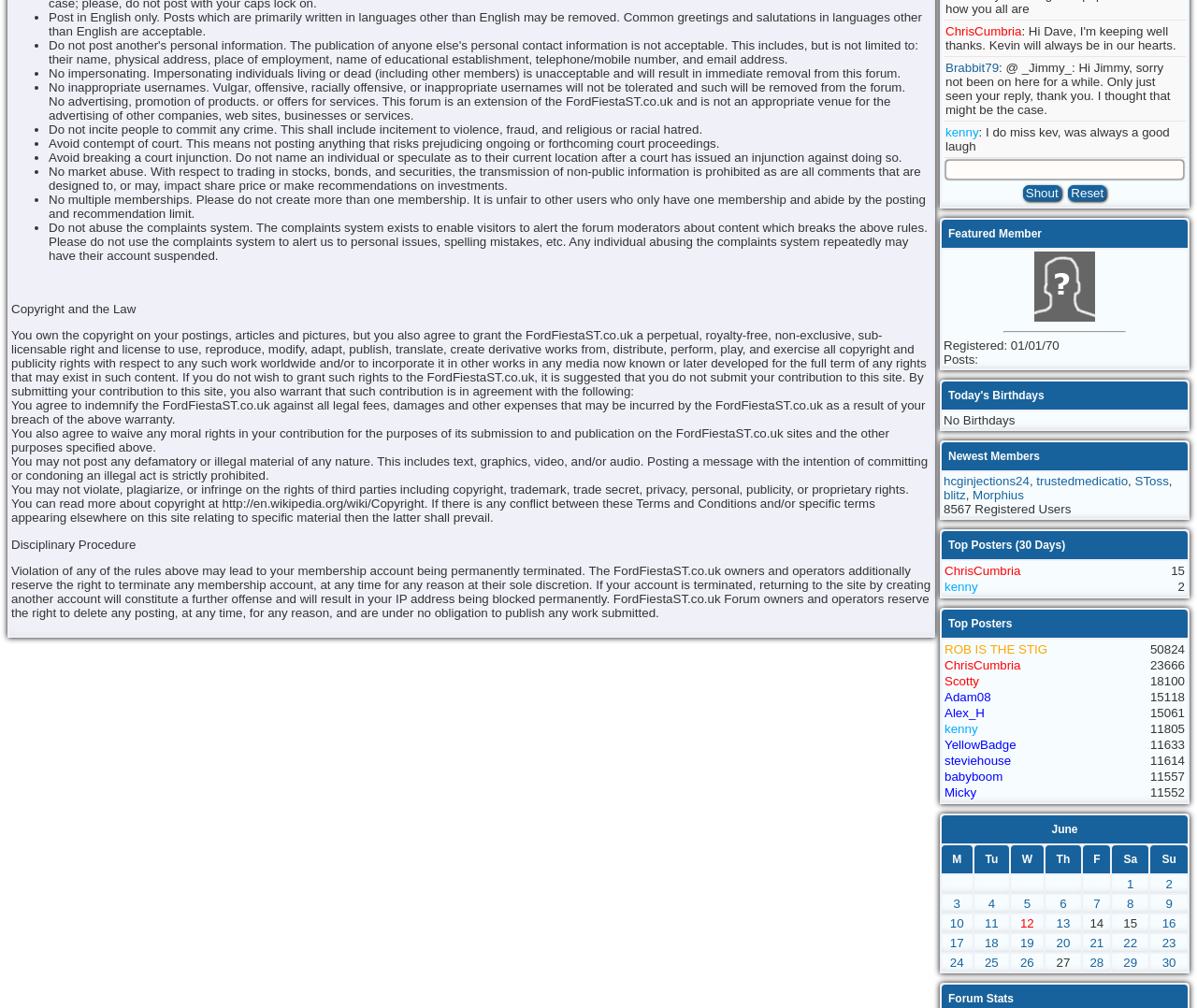Based on the element description: "rss", identify the bounding box coordinates for this UI element. The coordinates must be four float numbers between 0 and 1, listed as [left, top, right, bottom].

None